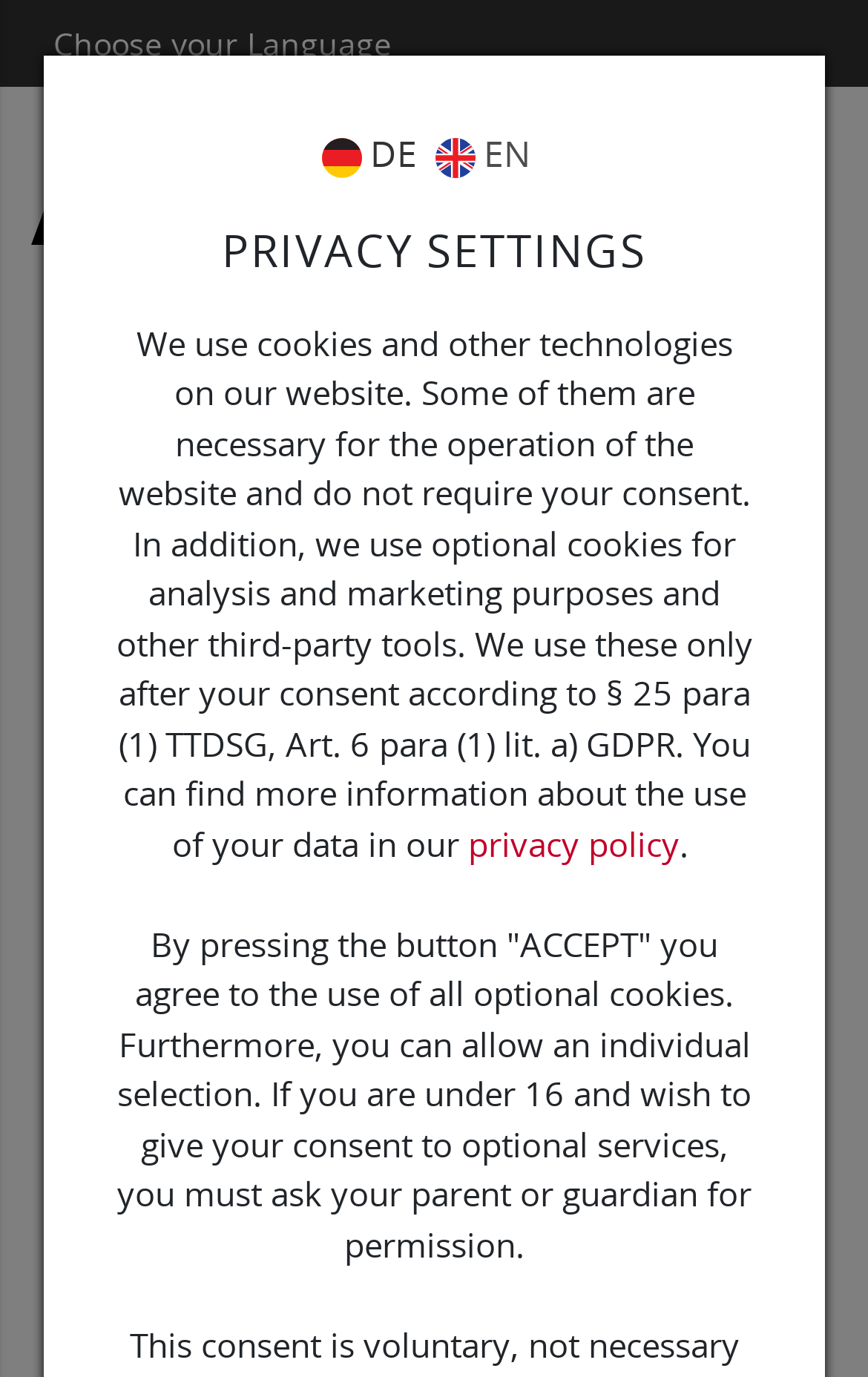Write a detailed summary of the webpage, including text, images, and layout.

The webpage is about general control of syngas plants, with a focus on innovative plant control with syngas in sewage sludge utilization plants. At the top left, there is a button to choose a language, and next to it, there are two instances of the AVAT Automation Logo, which is an image. 

On the top right, there is a menu button labeled "Pattie Menü". Below the logo, there are several links, including "AVAT - THE ENERGY ENGINEERING COMPANY", "References", and "Energy Supply". 

The main content of the page starts with a header that reads "Innovative plant control with syngas in sewage sludge utilization plant". Below the header, there is a large figure that takes up most of the page, which is an image. 

To the left of the figure, there is a block of text that describes the CHP in the utilization plant of something. Above the figure, there are two flags, one for German and one for English, with links to switch between the two languages. 

At the bottom of the page, there is a section about privacy settings, which includes a block of text explaining the use of cookies and other technologies on the website. There is also a link to the privacy policy and a button to accept or individually select the use of optional cookies.